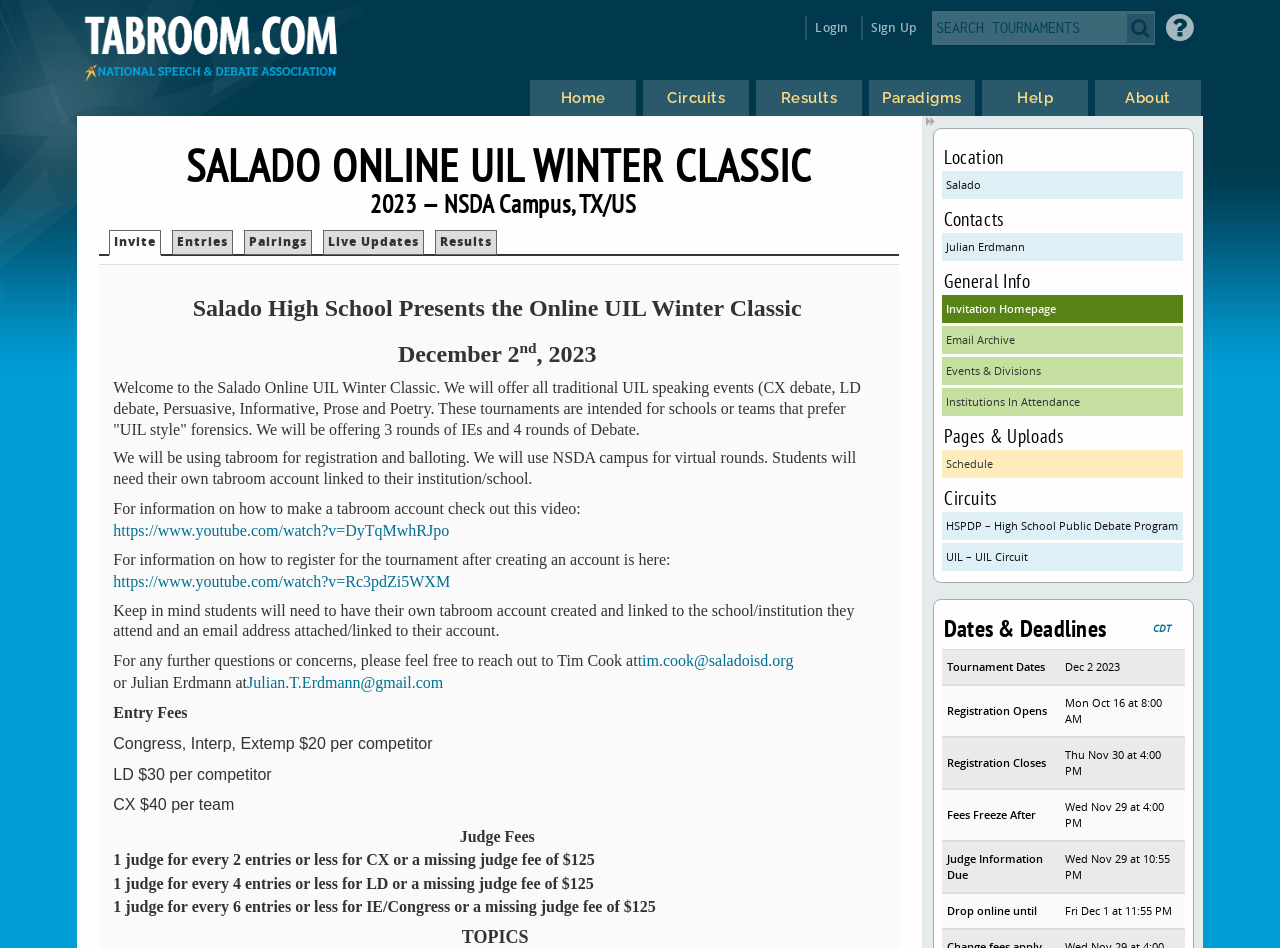What is the name of the tournament?
Your answer should be a single word or phrase derived from the screenshot.

SALADO ONLINE UIL WINTER CLASSIC